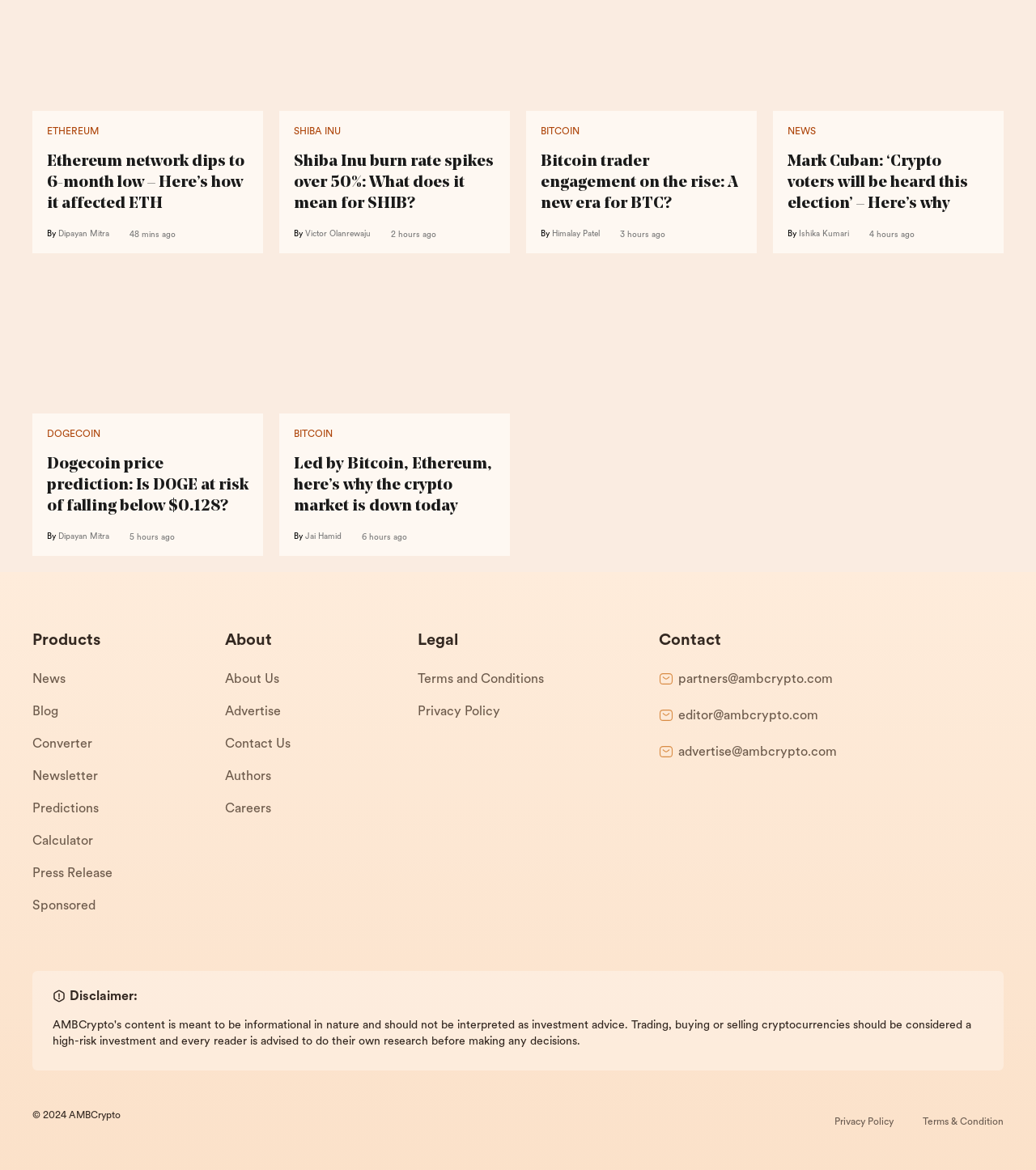Respond with a single word or short phrase to the following question: 
How many links are there in the 'About' section?

5